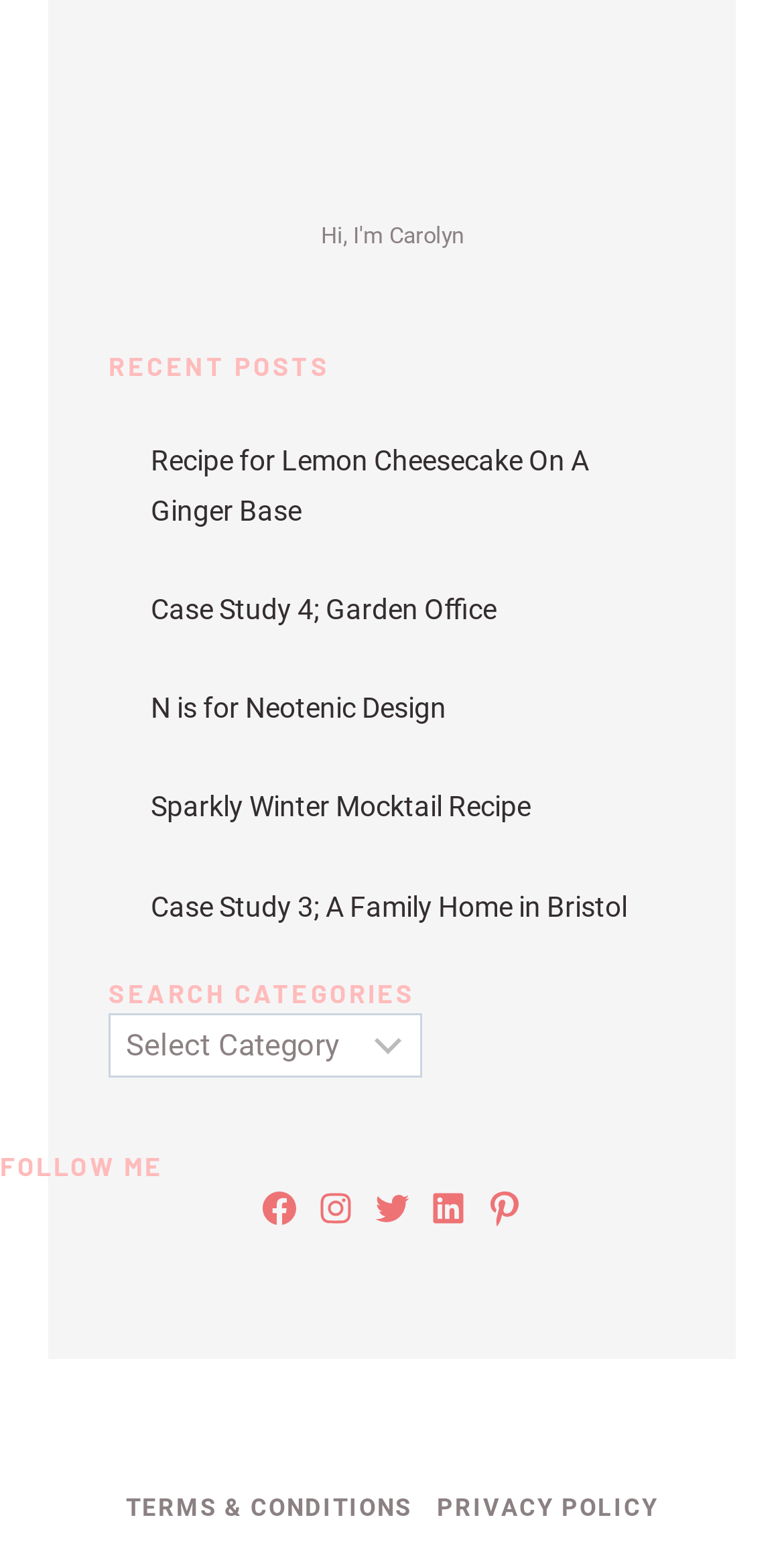Find the bounding box coordinates of the element's region that should be clicked in order to follow the given instruction: "search by categories". The coordinates should consist of four float numbers between 0 and 1, i.e., [left, top, right, bottom].

[0.138, 0.725, 0.537, 0.766]